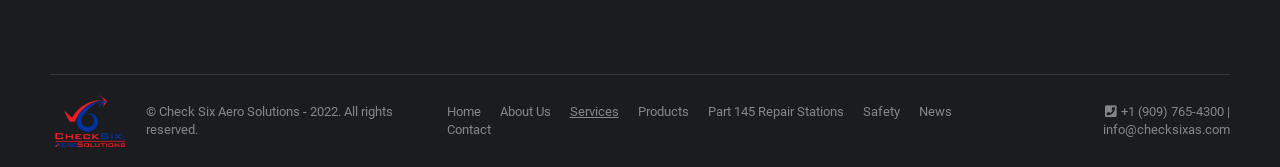Give a one-word or one-phrase response to the question: 
What is the email address on the webpage?

info@checksixas.com